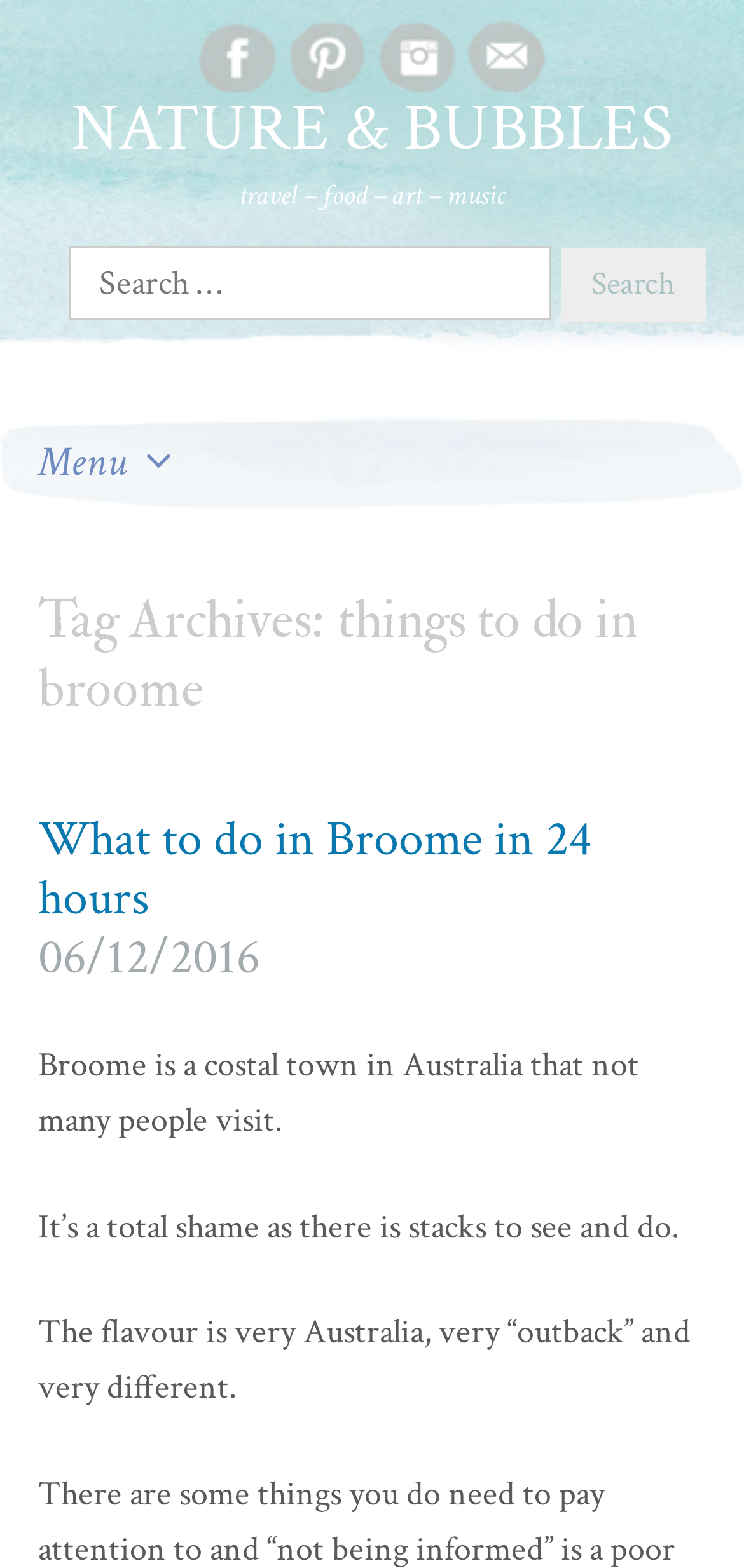Answer the question using only a single word or phrase: 
How many social media links are available?

4